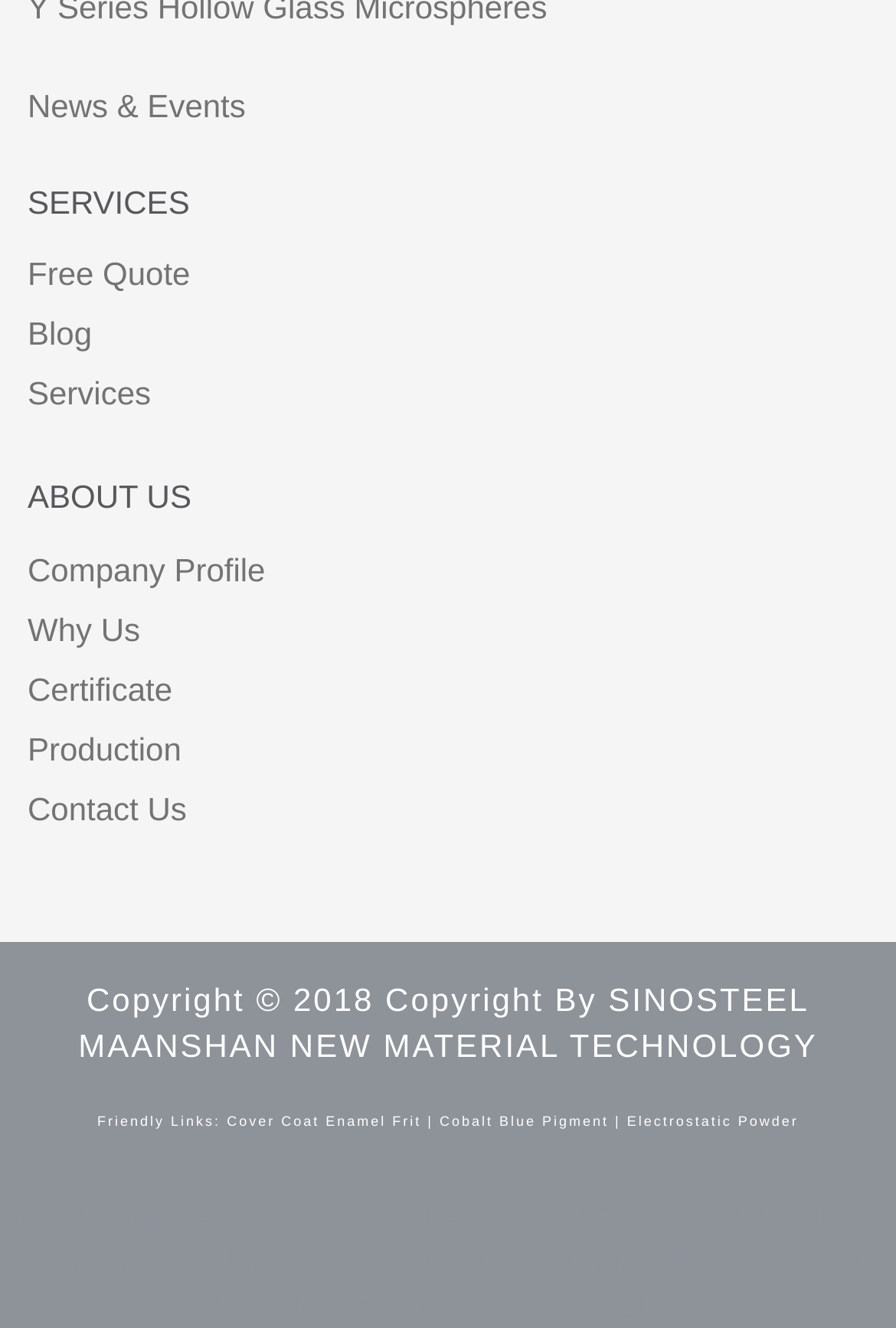Please identify the bounding box coordinates of the element on the webpage that should be clicked to follow this instruction: "Go to Free Quote". The bounding box coordinates should be given as four float numbers between 0 and 1, formatted as [left, top, right, bottom].

[0.031, 0.192, 0.212, 0.22]